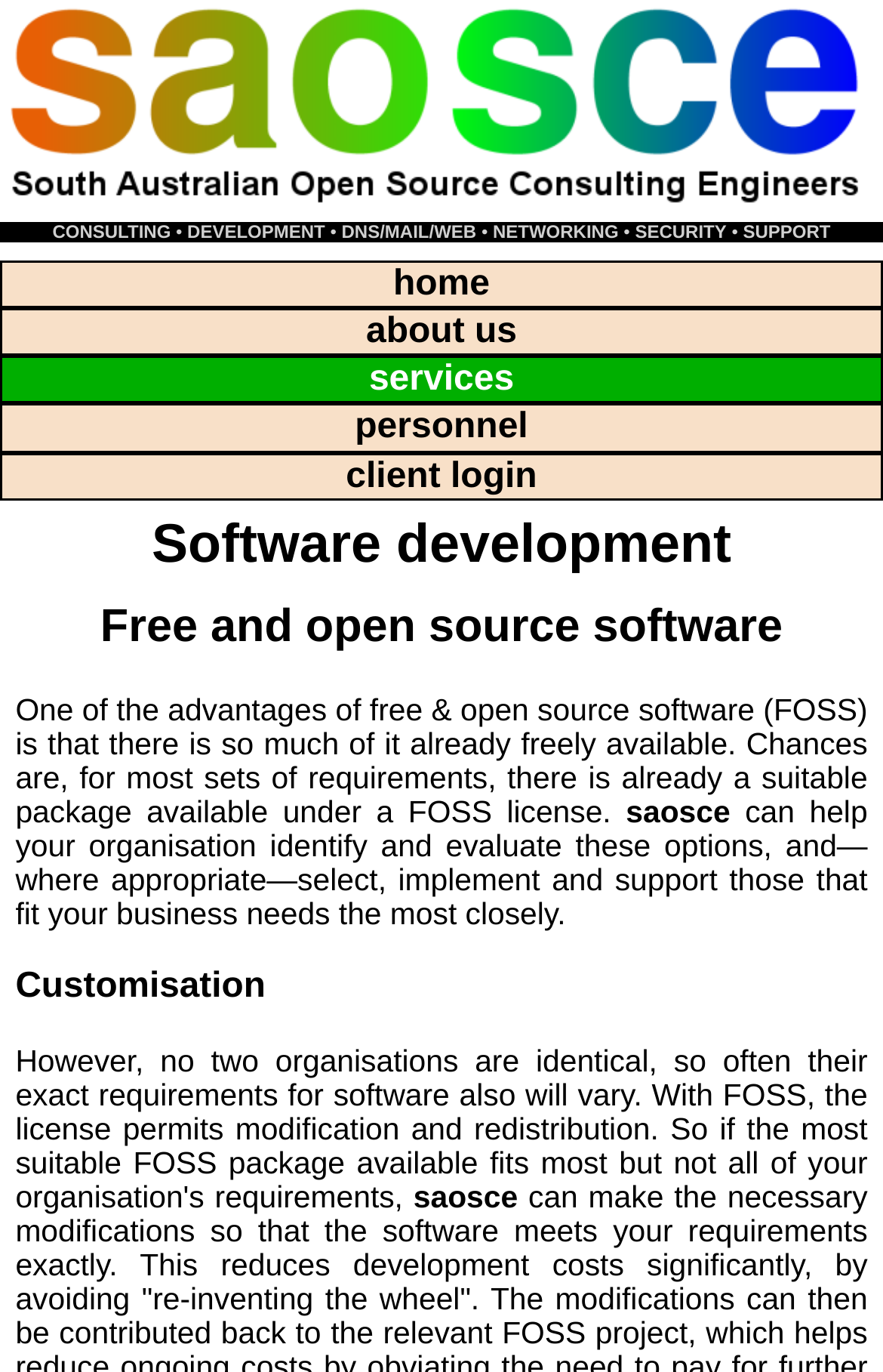Select the bounding box coordinates of the element I need to click to carry out the following instruction: "Learn about services".

[0.0, 0.26, 1.0, 0.295]